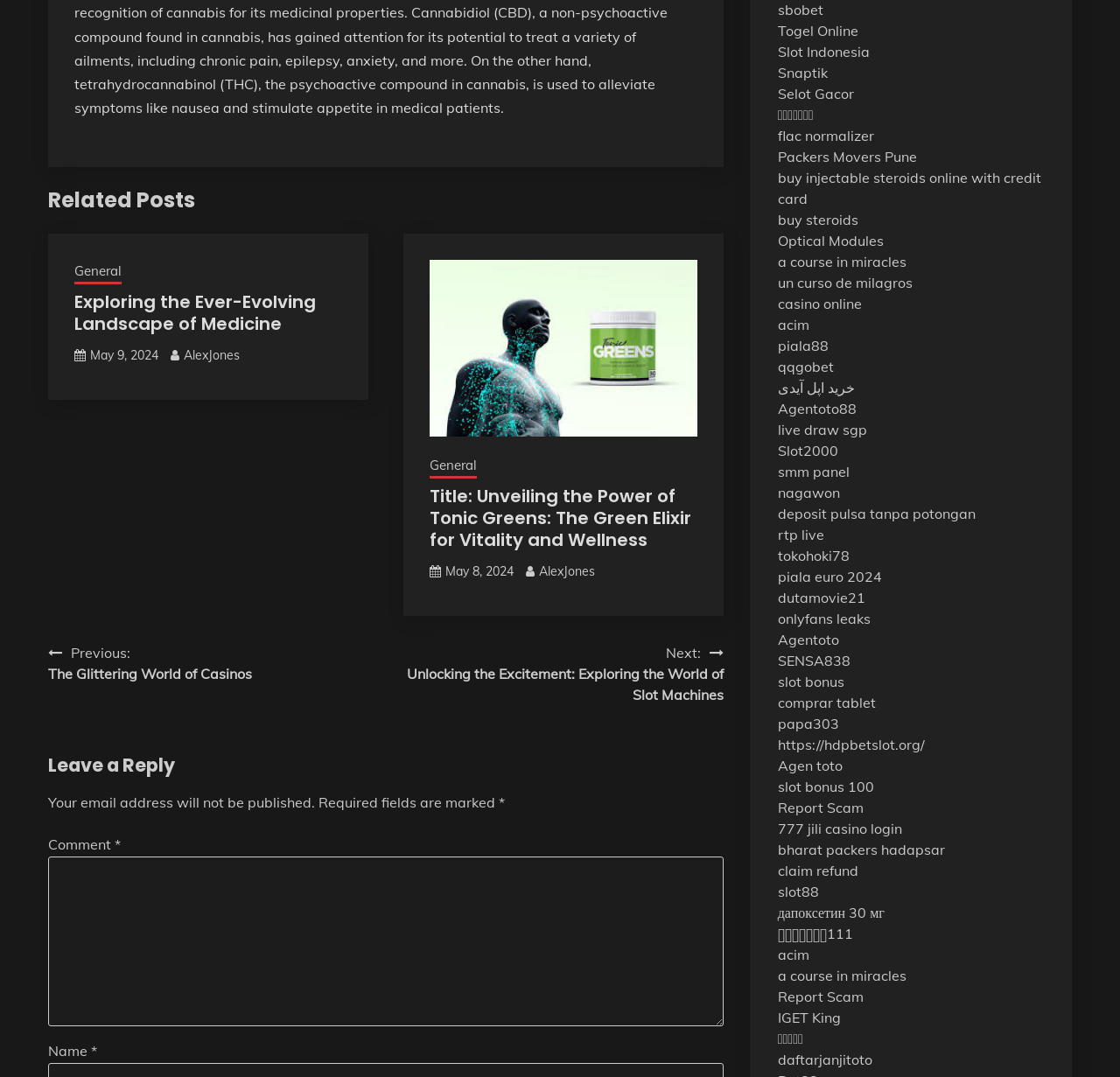Provide a single word or phrase to answer the given question: 
What is the title of the post below 'Exploring the Ever-Evolving Landscape of Medicine'?

Unveiling the Power of Tonic Greens: The Green Elixir for Vitality and Wellness